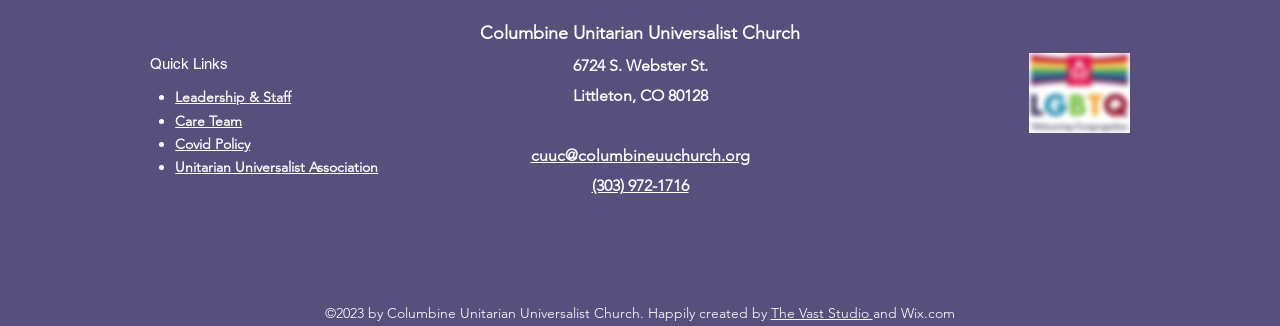Identify the bounding box coordinates for the UI element described as: "cuuc@columbineuuchurch.org". The coordinates should be provided as four floats between 0 and 1: [left, top, right, bottom].

[0.414, 0.448, 0.586, 0.506]